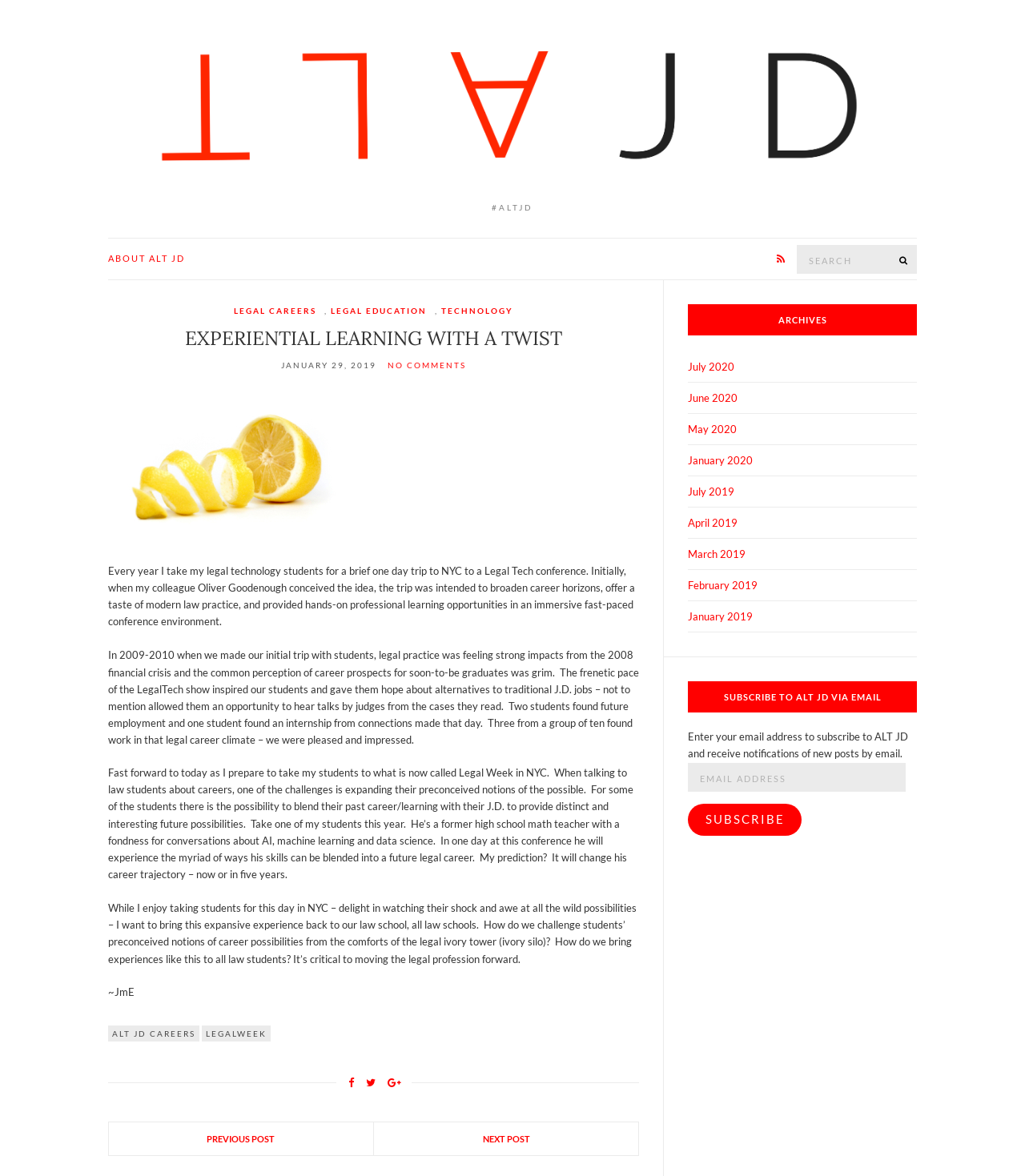Please determine the bounding box coordinates of the element to click on in order to accomplish the following task: "Click on ABOUT ALT JD". Ensure the coordinates are four float numbers ranging from 0 to 1, i.e., [left, top, right, bottom].

[0.105, 0.214, 0.18, 0.226]